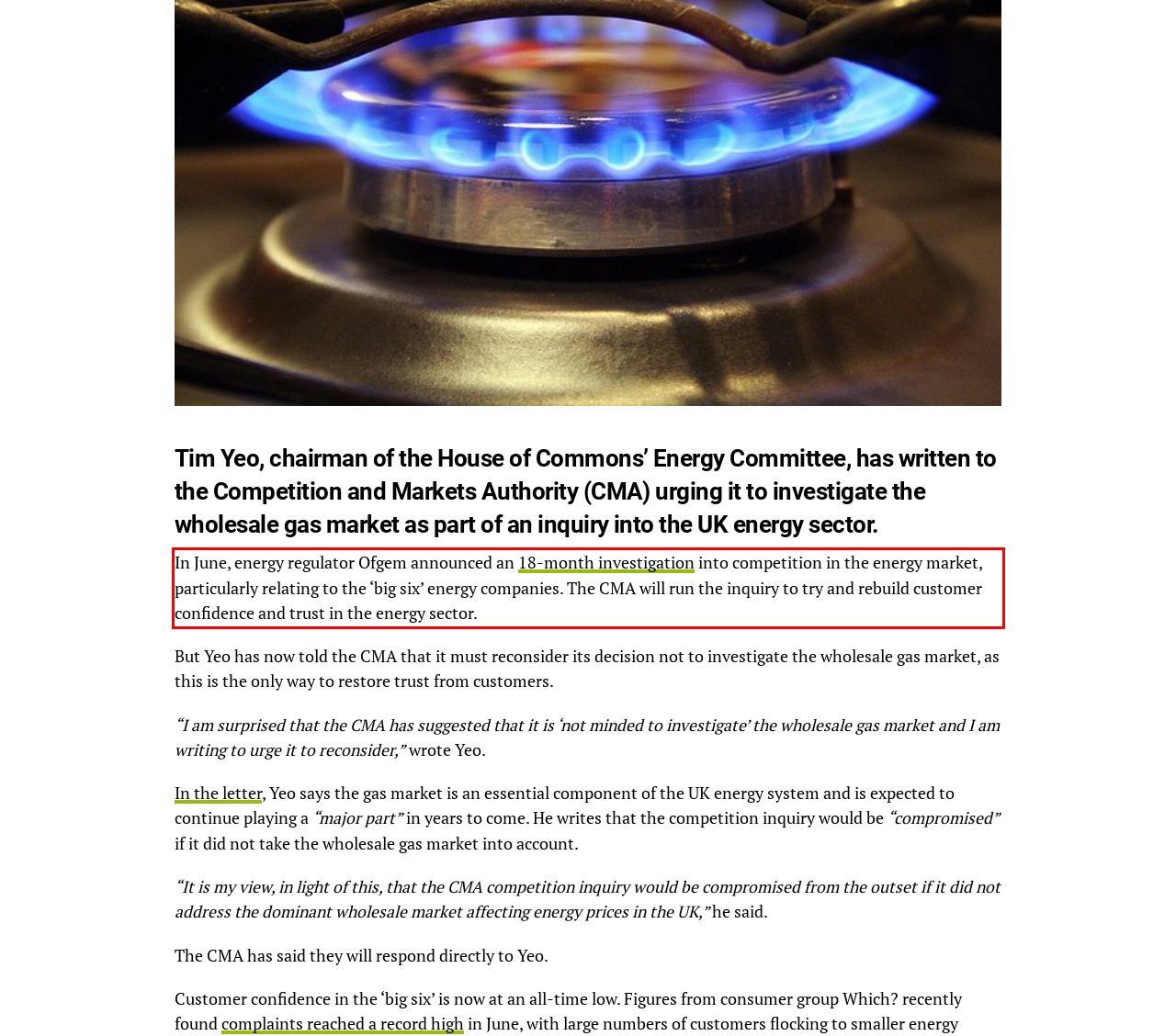You are provided with a screenshot of a webpage featuring a red rectangle bounding box. Extract the text content within this red bounding box using OCR.

In June, energy regulator Ofgem announced an 18-month investigation into competition in the energy market, particularly relating to the ‘big six’ energy companies. The CMA will run the inquiry to try and rebuild customer confidence and trust in the energy sector.